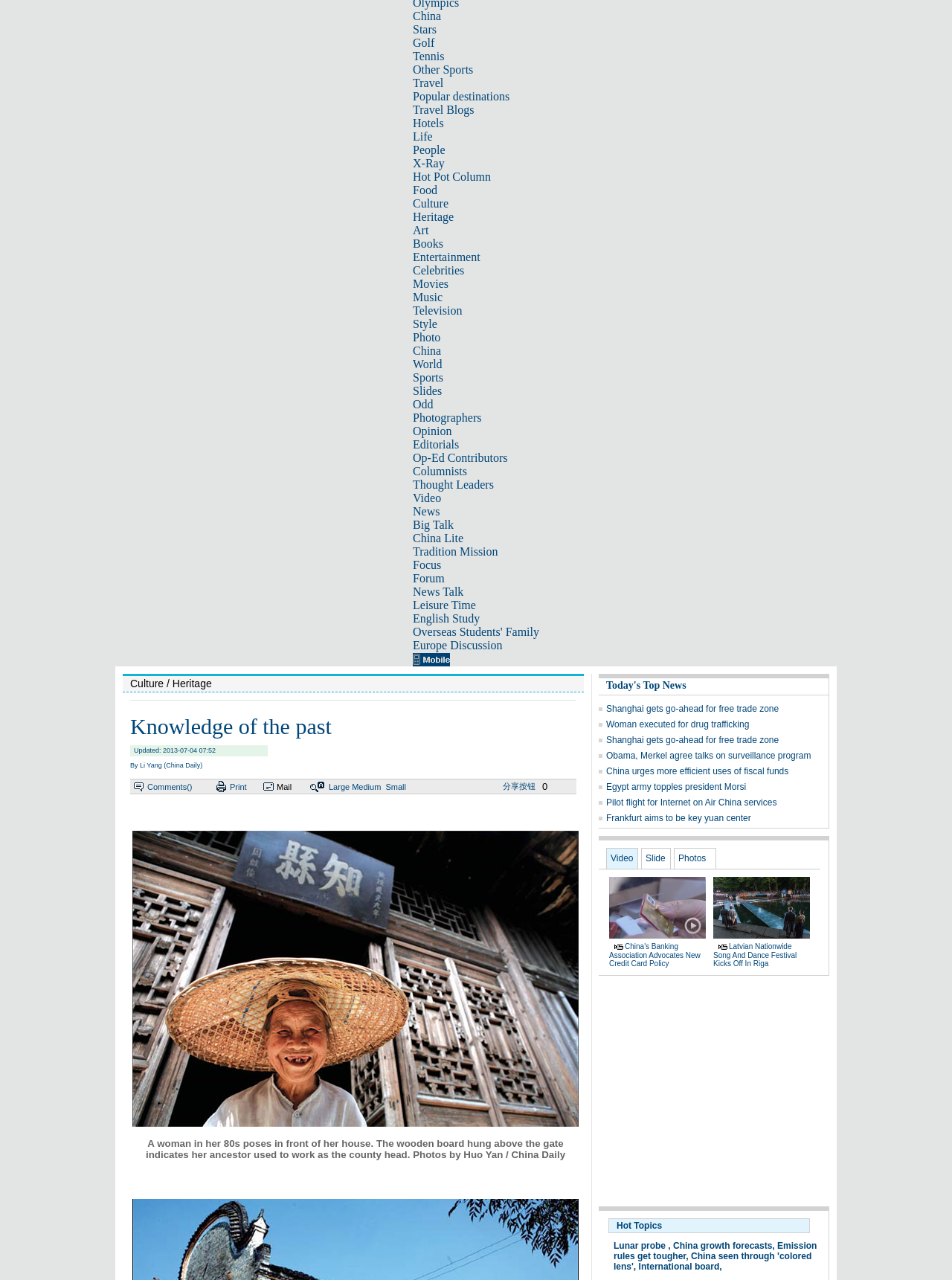Please provide the bounding box coordinates in the format (top-left x, top-left y, bottom-right x, bottom-right y). Remember, all values are floating point numbers between 0 and 1. What is the bounding box coordinate of the region described as: Food

[0.434, 0.144, 0.459, 0.153]